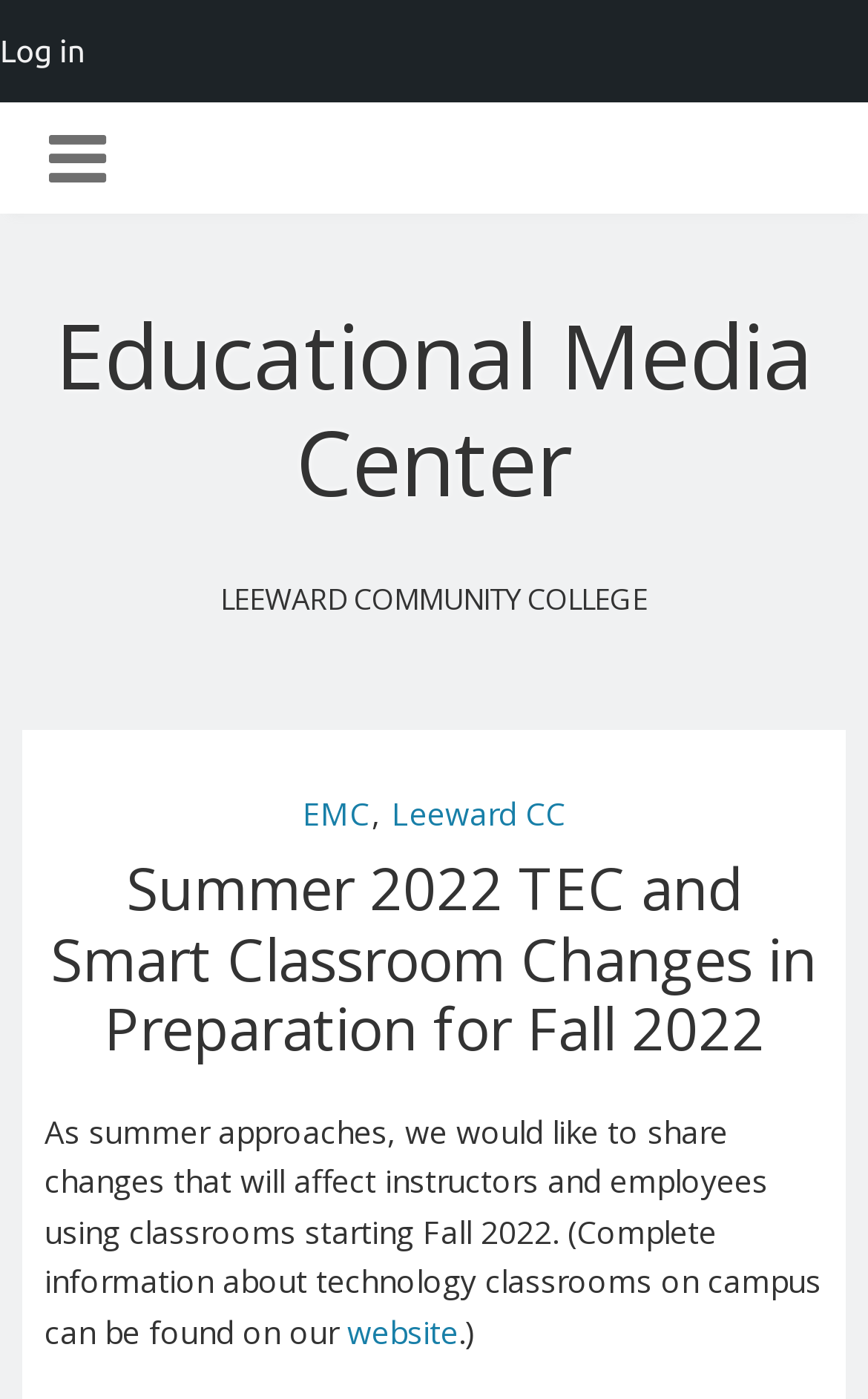Identify the bounding box for the UI element specified in this description: "website". The coordinates must be four float numbers between 0 and 1, formatted as [left, top, right, bottom].

[0.4, 0.936, 0.528, 0.966]